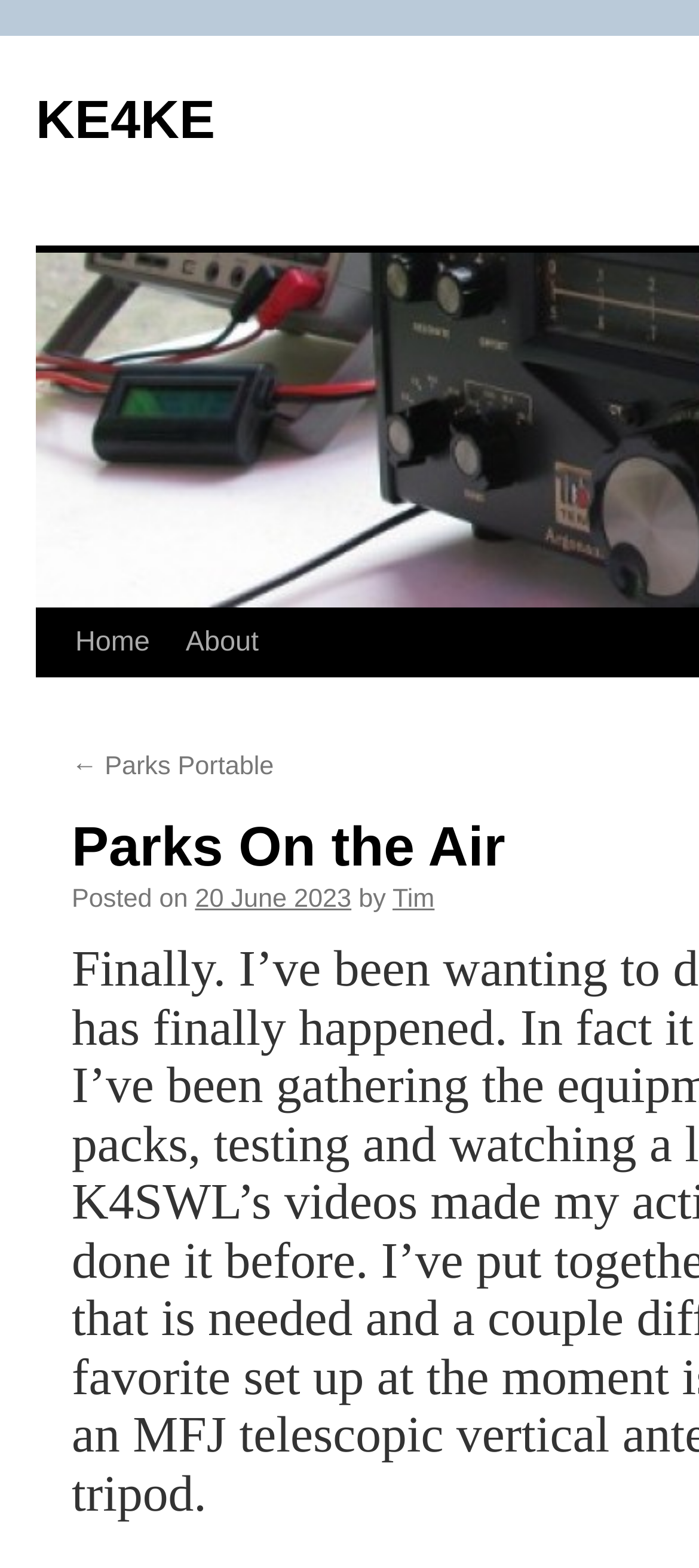Reply to the question with a single word or phrase:
What is the second menu item?

About